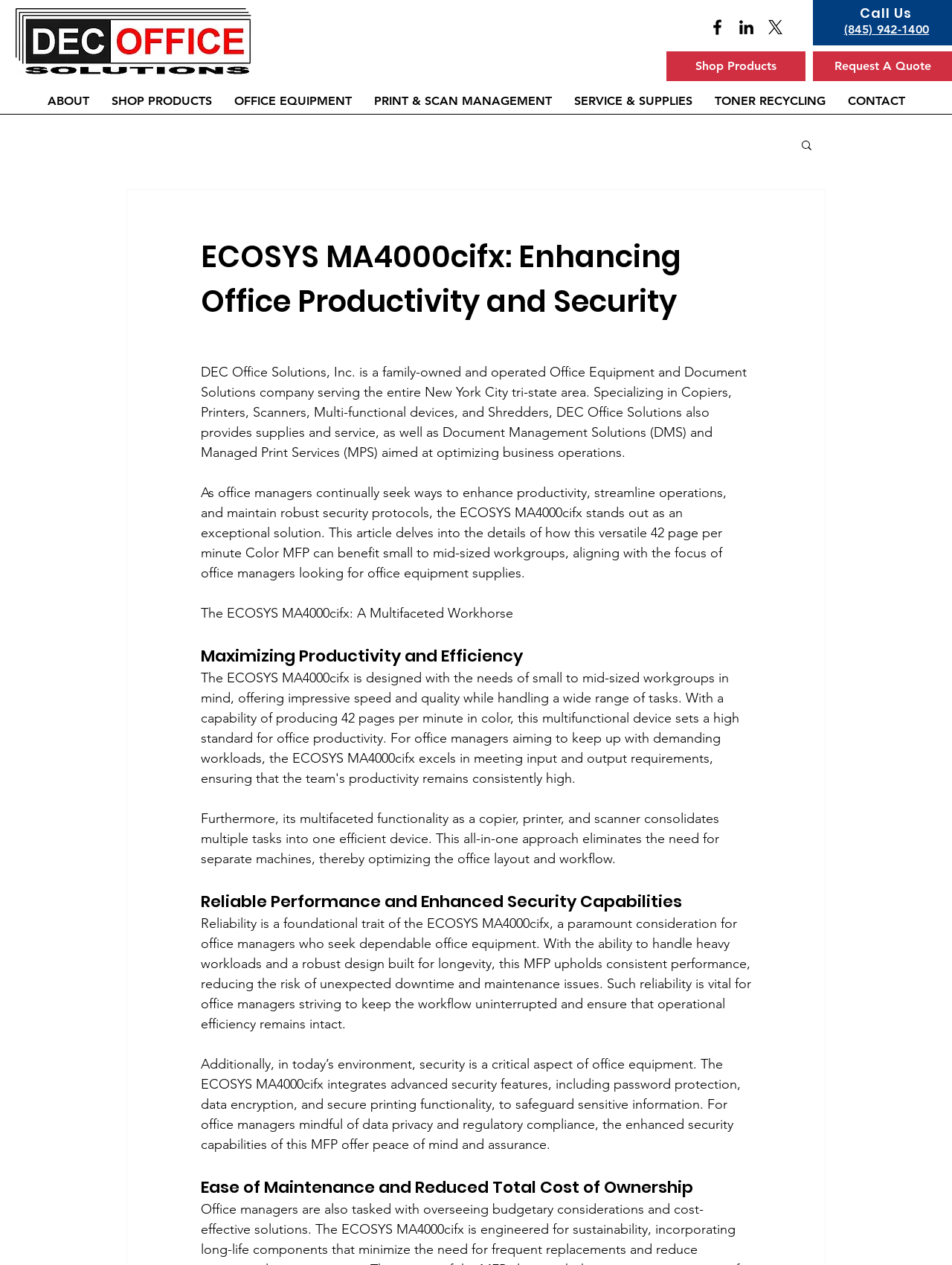Describe all significant elements and features of the webpage.

This webpage is about DEC Office Solutions, a family-owned and operated Office Equipment and Document Solutions company serving the New York City tri-state area. At the top left, there is a link to "DEC Office Solutions Copiers printers scanners" accompanied by an image. On the top right, there is a "Call Us" button with a phone number "(845) 942-1400" next to it. Below the phone number, there is a social bar with three links, including a LinkedIn icon.

In the middle of the page, there are two prominent links: "Request A Quote" and "Shop Products". Below these links, there is a navigation menu with seven links: "ABOUT", "SHOP PRODUCTS", "OFFICE EQUIPMENT", "PRINT & SCAN MANAGEMENT", "SERVICE & SUPPLIES", "TONER RECYCLING", and "CONTACT". Next to the navigation menu, there is a search button with a magnifying glass icon.

The main content of the page is an article about the ECOSYS MA4000cifx, a multifunctional device that enhances office productivity and security. The article is divided into four sections: "The ECOSYS MA4000cifx: A Multifaceted Workhorse", "Maximizing Productivity and Efficiency", "Reliable Performance and Enhanced Security Capabilities", and "Ease of Maintenance and Reduced Total Cost of Ownership". Each section describes the benefits and features of the ECOSYS MA4000cifx, including its ability to consolidate multiple tasks, optimize office layout and workflow, provide reliable performance, and ensure advanced security features.